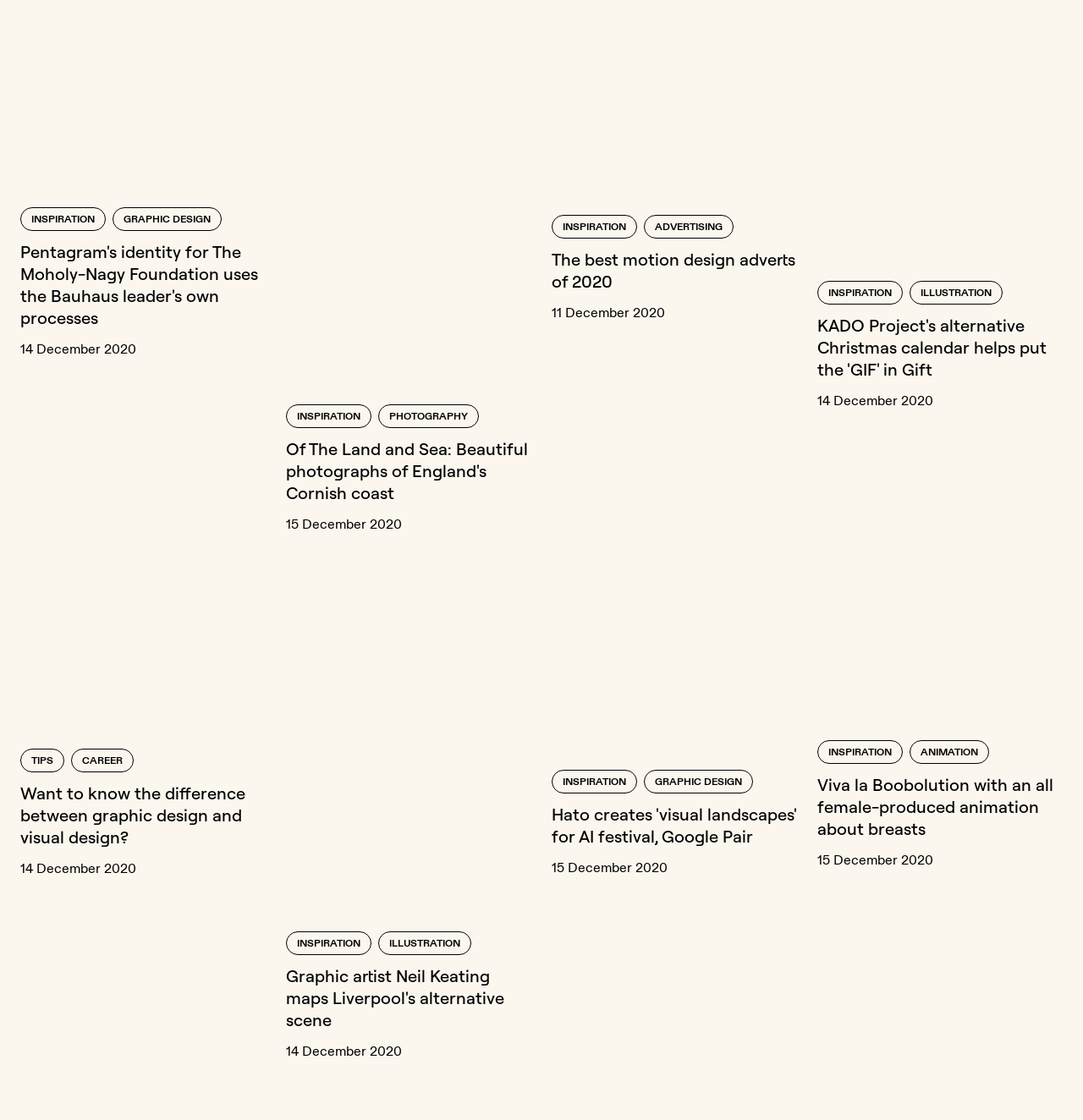How many links are there under the article 'Pentagram's identity for The Moholy-Nagy Foundation uses the Bauhaus leader's own processes'?
Can you give a detailed and elaborate answer to the question?

I found the article 'Pentagram's identity for The Moholy-Nagy Foundation uses the Bauhaus leader's own processes' on the webpage and counted the number of links underneath it, which are 'INSPIRATION' and 'GRAPHIC DESIGN', totaling 2 links.